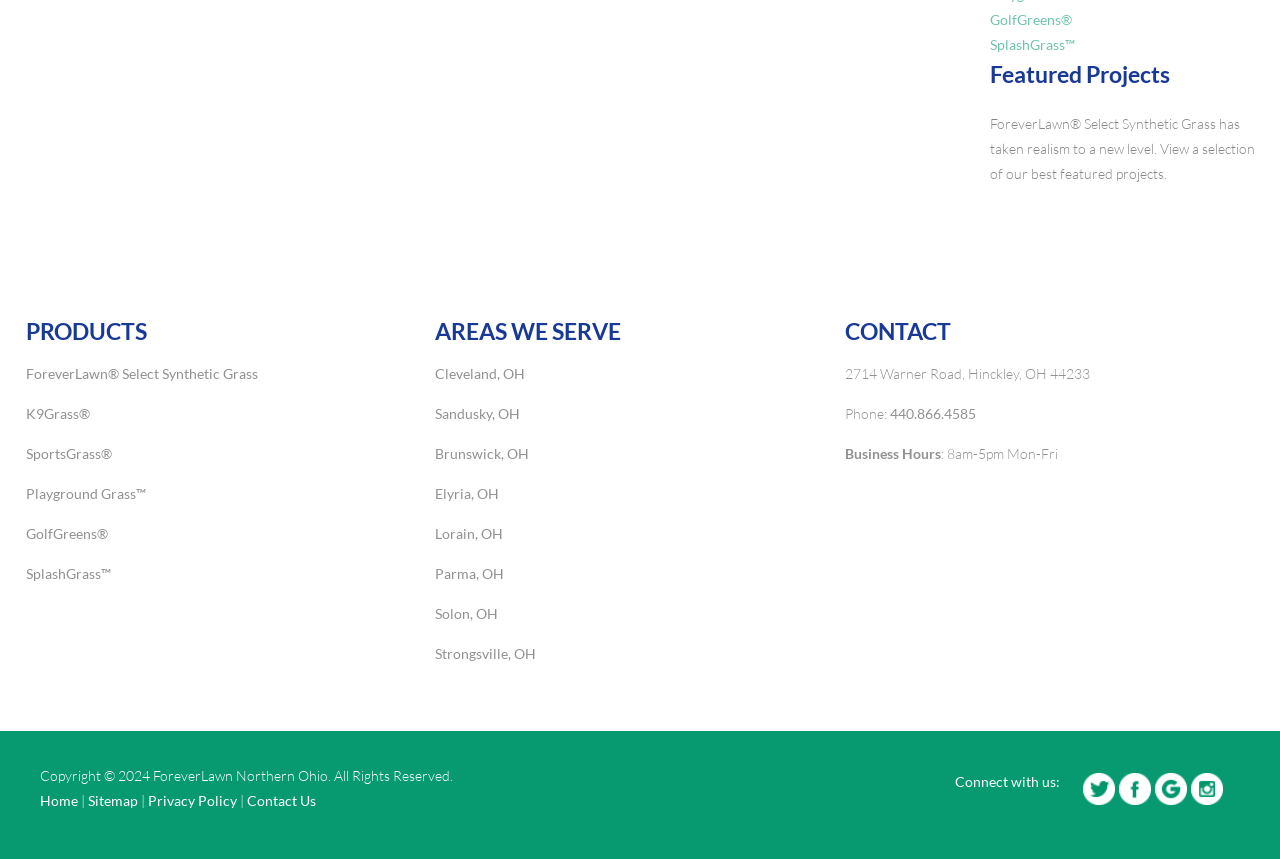Can you give a comprehensive explanation to the question given the content of the image?
What social media platforms can you connect with the company on?

I found the answer by looking at the bottom of the webpage, where I saw a section that says 'Connect with us:' followed by links to Twitter, Facebook, Google Reviews, and Instagram, which suggests that the company has a presence on these social media platforms.